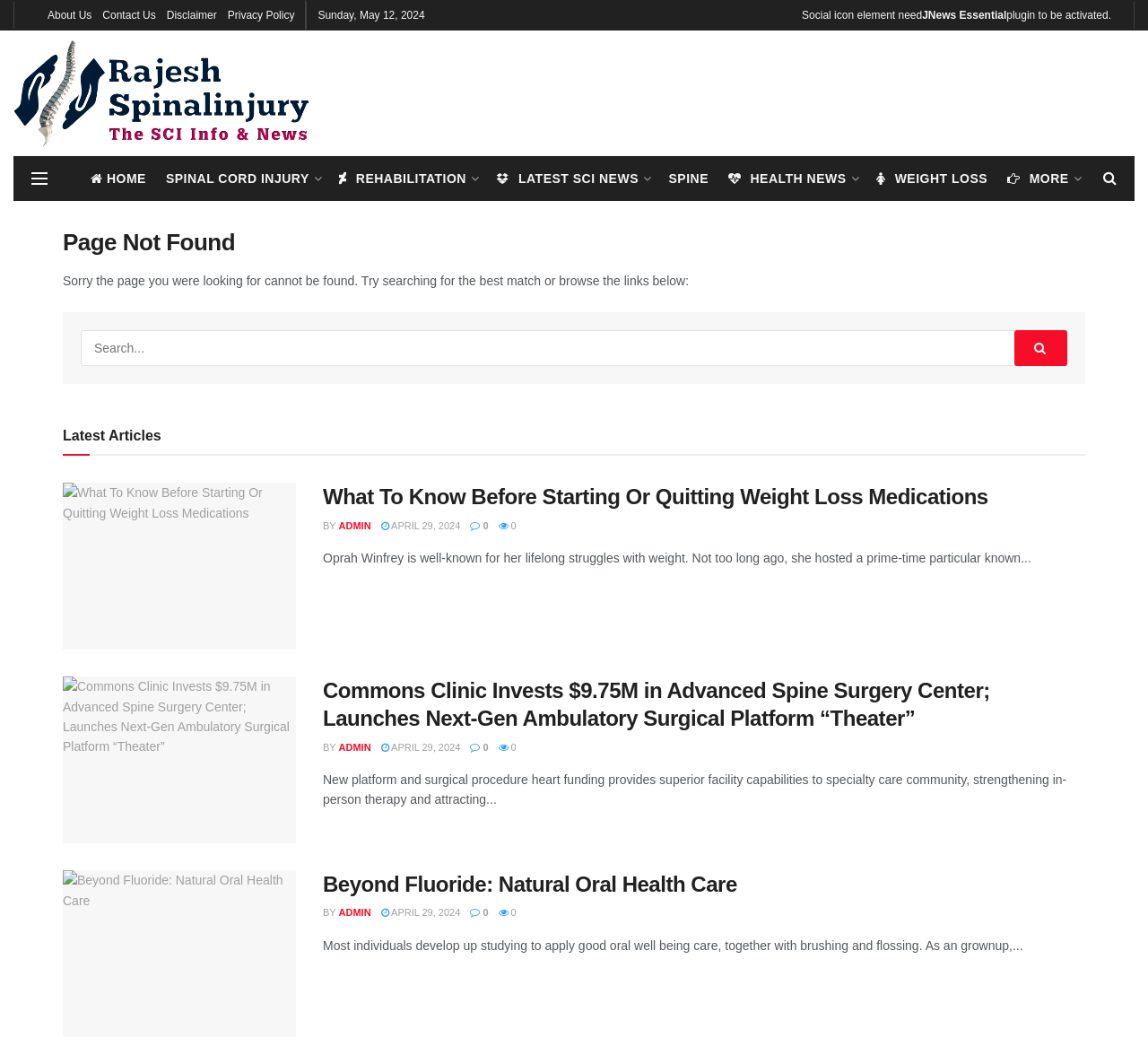What is the topic of the first article?
Based on the content of the image, thoroughly explain and answer the question.

The first article is titled 'What To Know Before Starting Or Quitting Weight Loss Medications', which suggests that the topic of the article is related to weight loss medications.